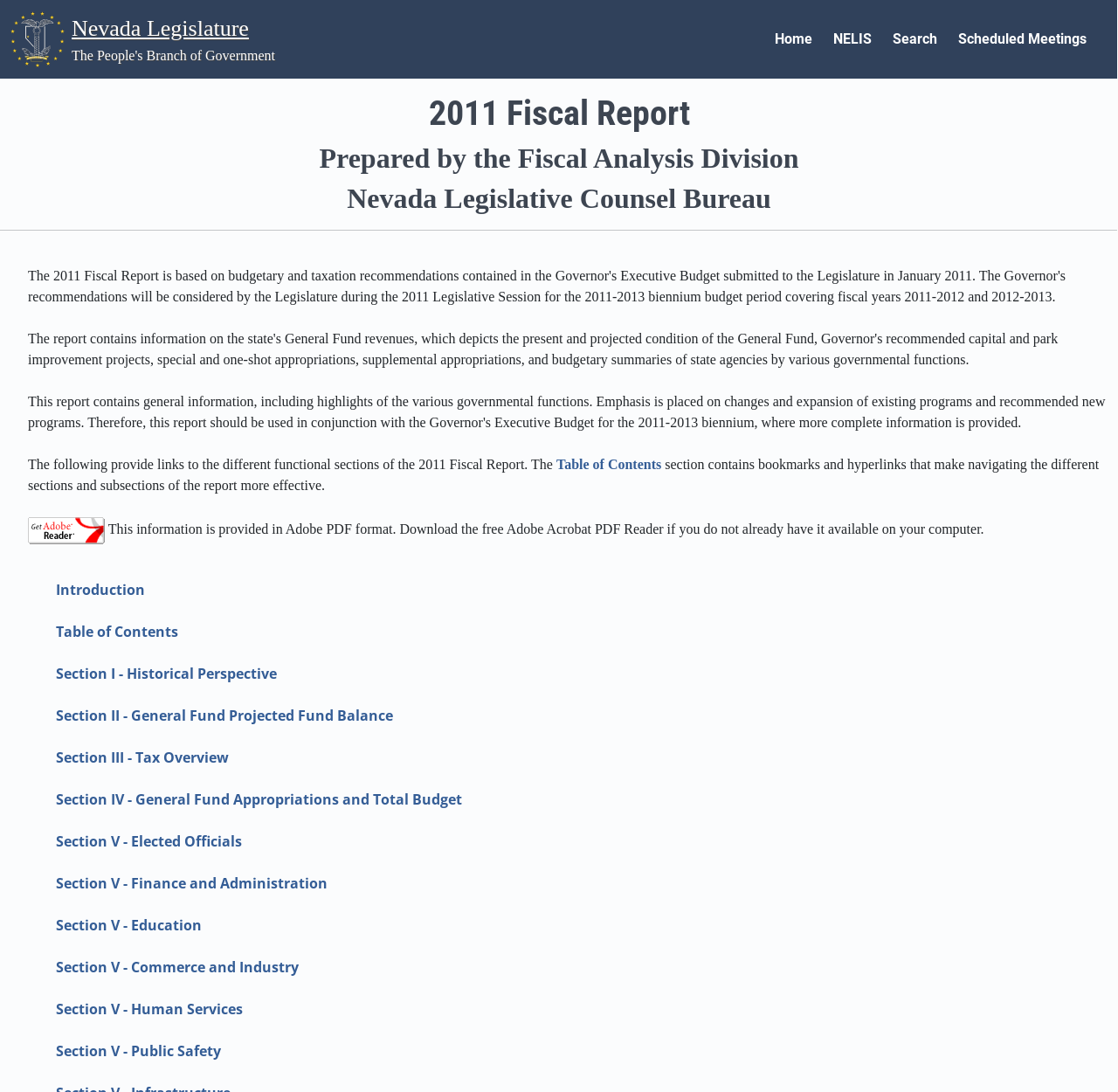Can you show the bounding box coordinates of the region to click on to complete the task described in the instruction: "Click 'BOOK OUR SERVICES TODAY'"?

None